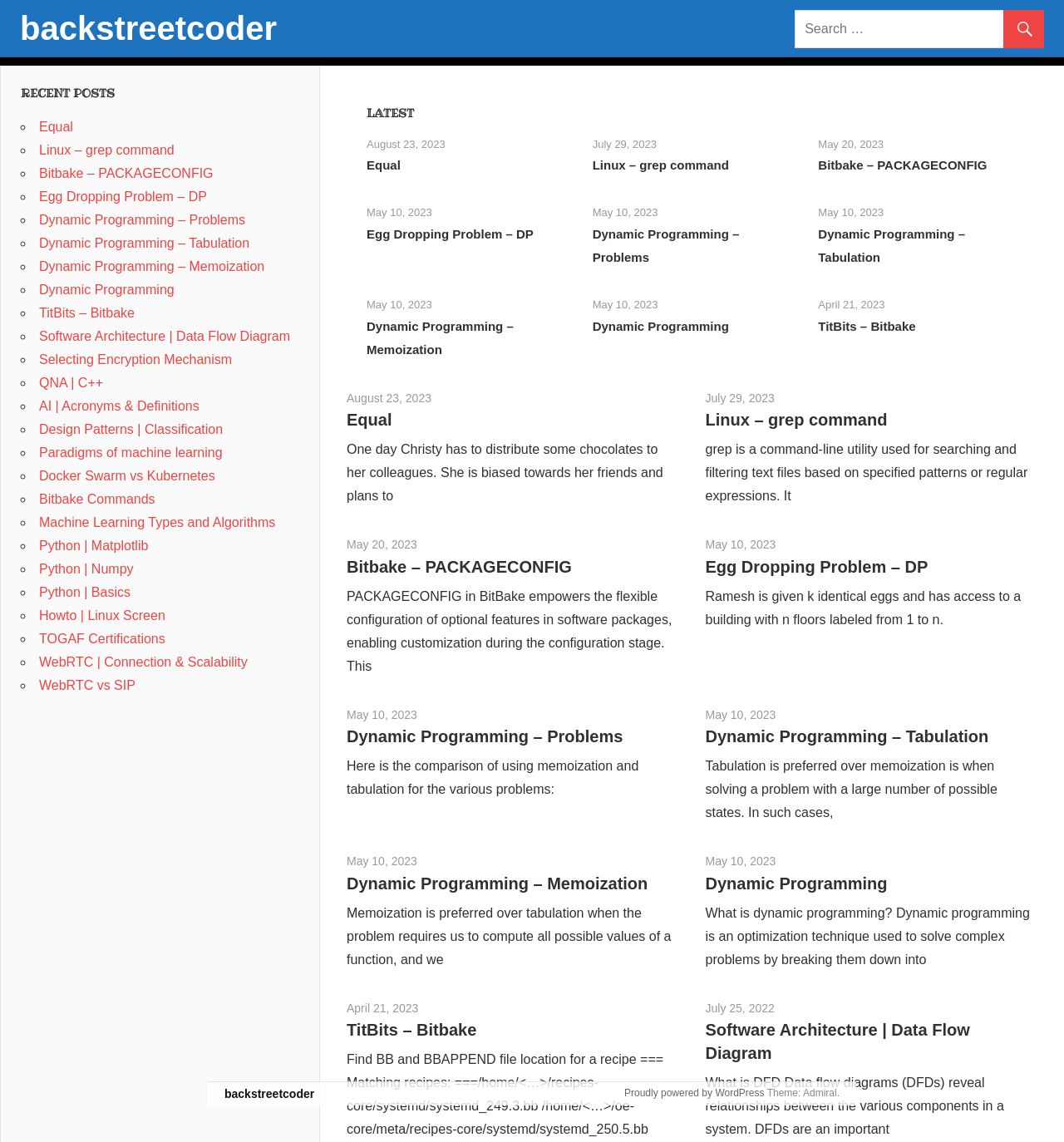Please determine the bounding box of the UI element that matches this description: July 25, 2022. The coordinates should be given as (top-left x, top-left y, bottom-right x, bottom-right y), with all values between 0 and 1.

[0.663, 0.877, 0.728, 0.889]